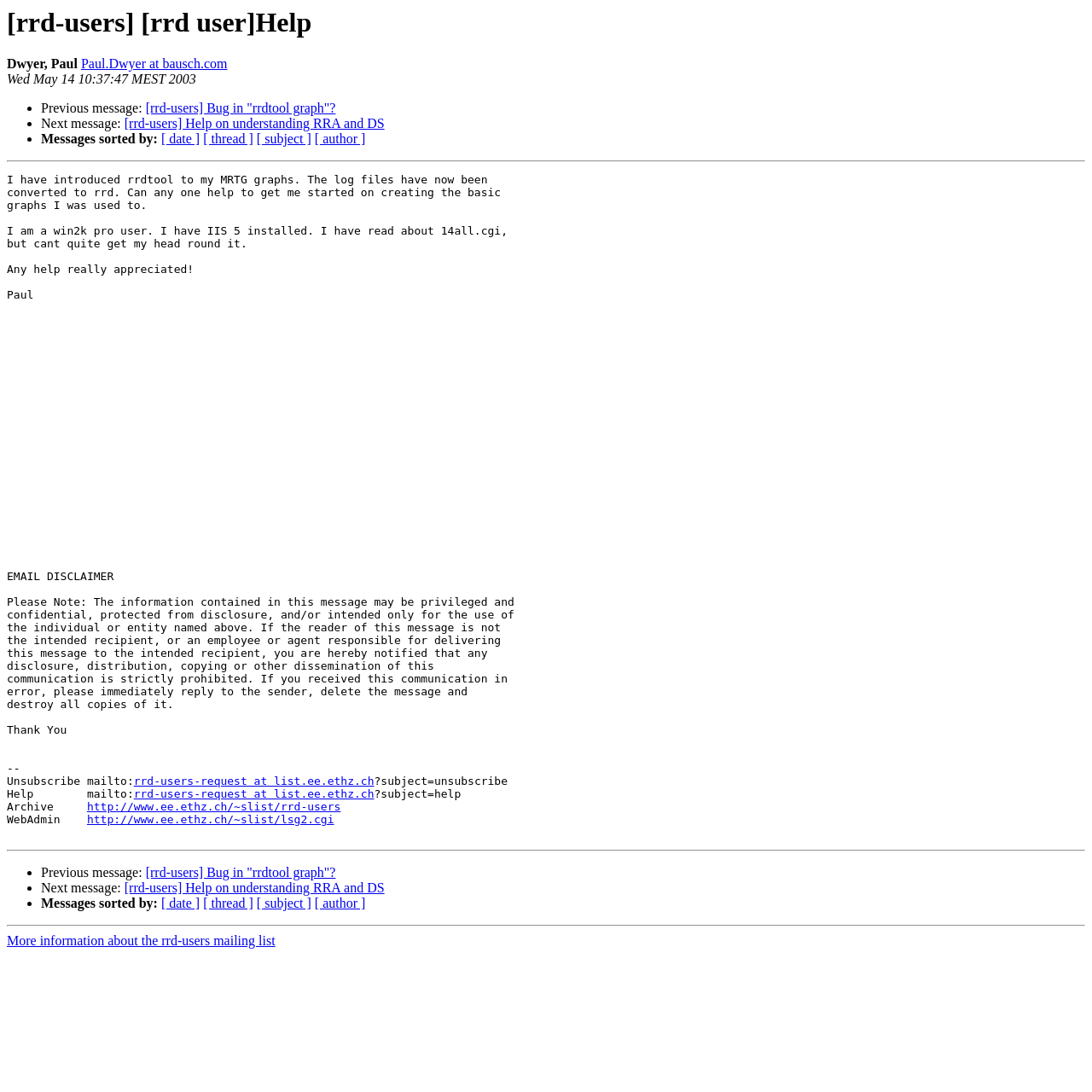What is the sender's email address?
Based on the image, answer the question with a single word or brief phrase.

Paul.Dwyer at bausch.com